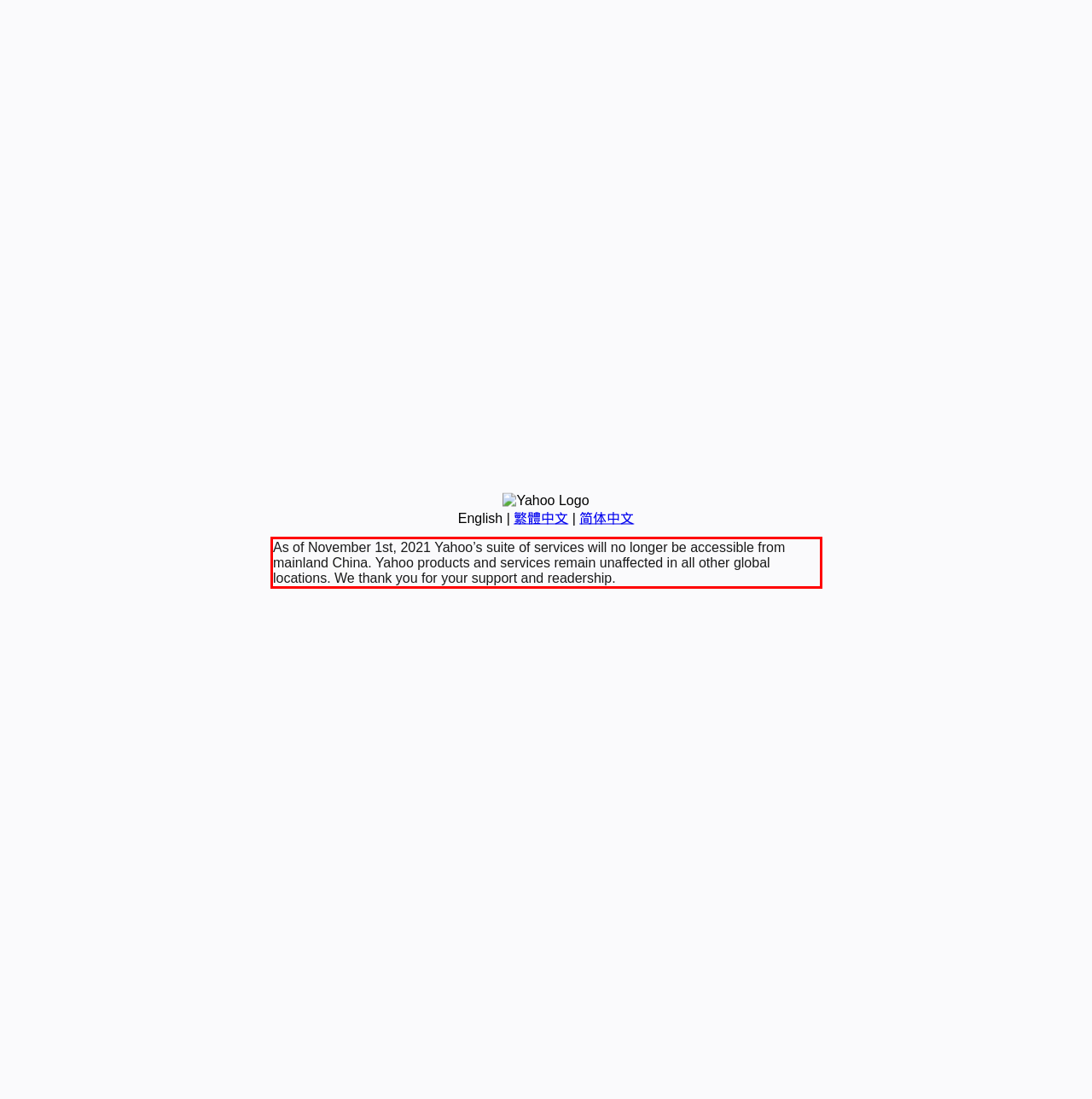Please perform OCR on the UI element surrounded by the red bounding box in the given webpage screenshot and extract its text content.

As of November 1st, 2021 Yahoo’s suite of services will no longer be accessible from mainland China. Yahoo products and services remain unaffected in all other global locations. We thank you for your support and readership.